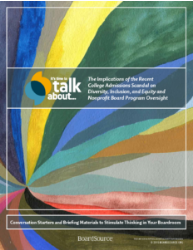Offer an in-depth description of the image.

This image features the cover of a document titled "It’s Time to Talk About…The Implications of the Recent College Admissions Scandal on Diversity, Inclusion, and Equity and Nonprofit Board Program Oversight." The design showcases an abstract composition with vibrant colors and flowing shapes, signifying a dynamic discussion on these critical themes. The cover emphasizes the importance of having conversations around diversity and equity within the context of nonprofit governance, aiming to stimulate thoughtful dialogue among board members. The document is produced by BoardSource, providing tools and prompts to encourage deeper engagement and reflection in boardrooms.